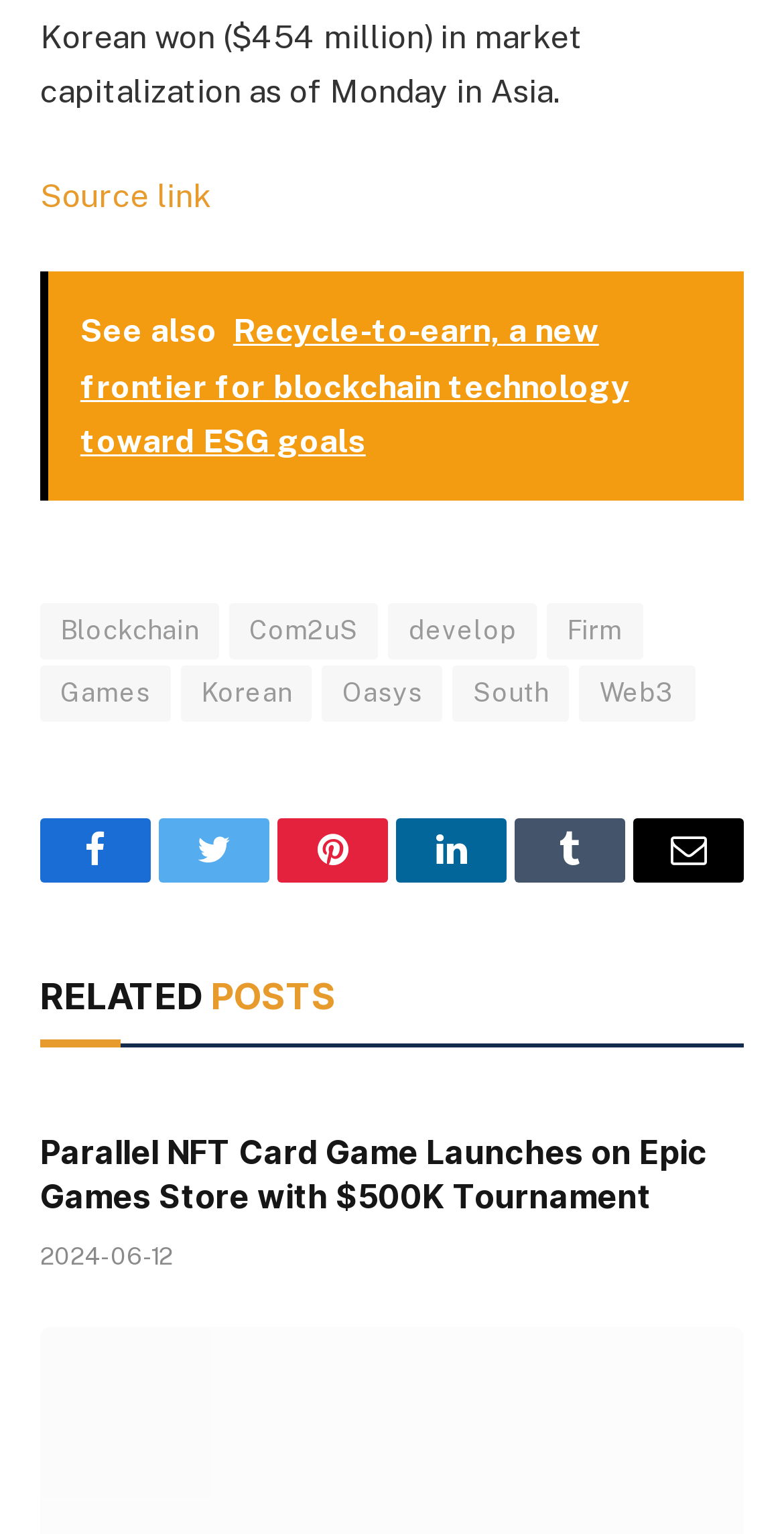Reply to the question with a single word or phrase:
What is the topic of the webpage?

Blockchain and gaming